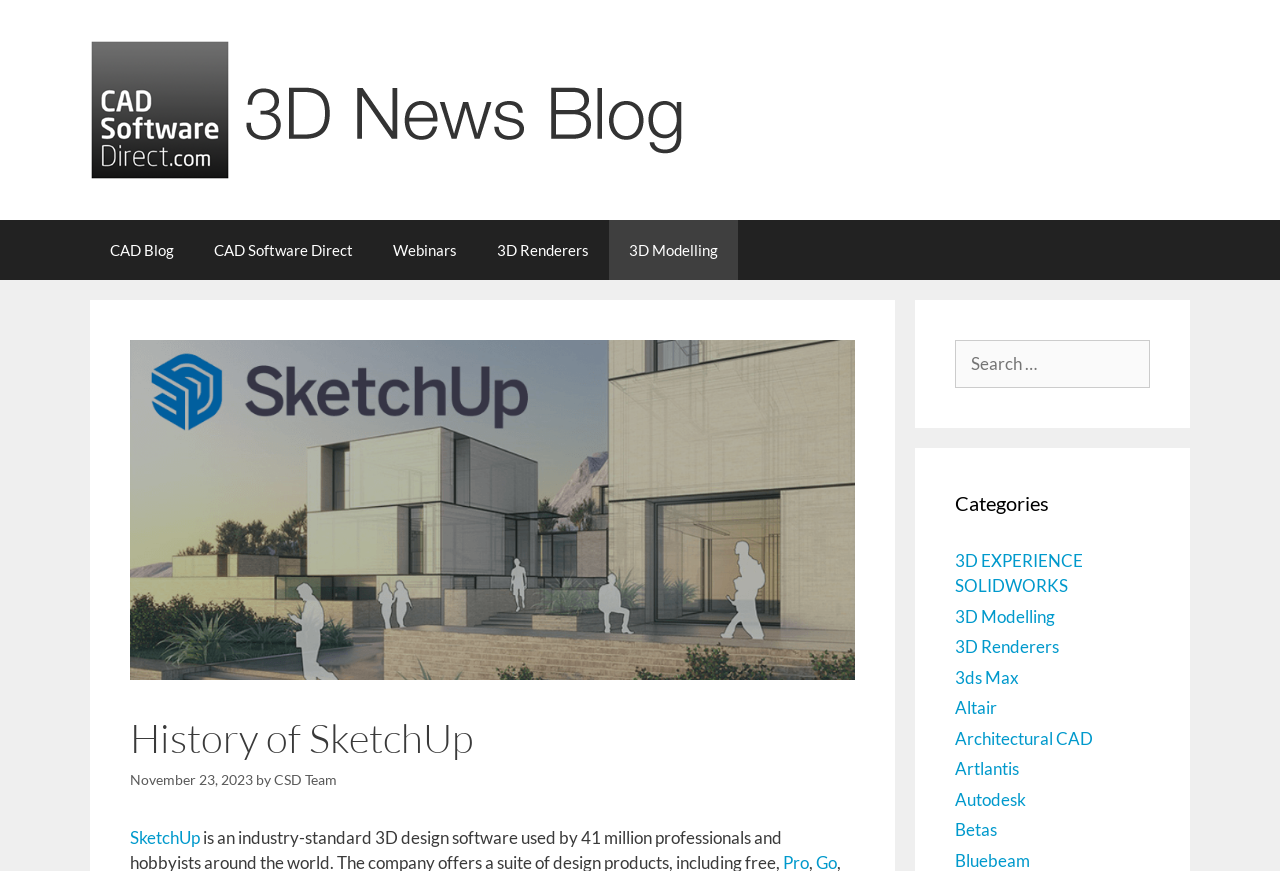Determine the main heading text of the webpage.

History of SketchUp